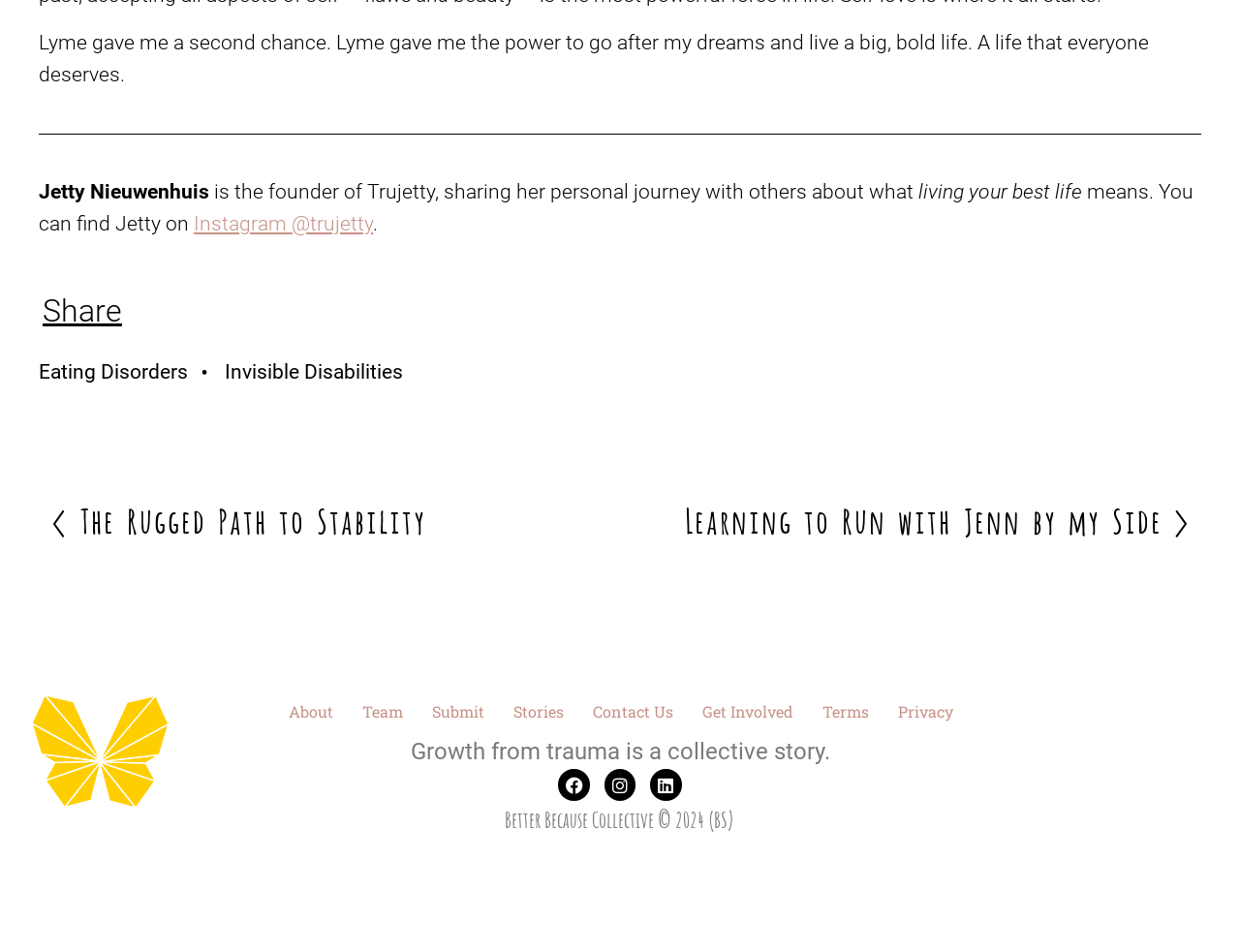Find the bounding box coordinates of the clickable area that will achieve the following instruction: "Share this page".

[0.031, 0.31, 0.102, 0.343]